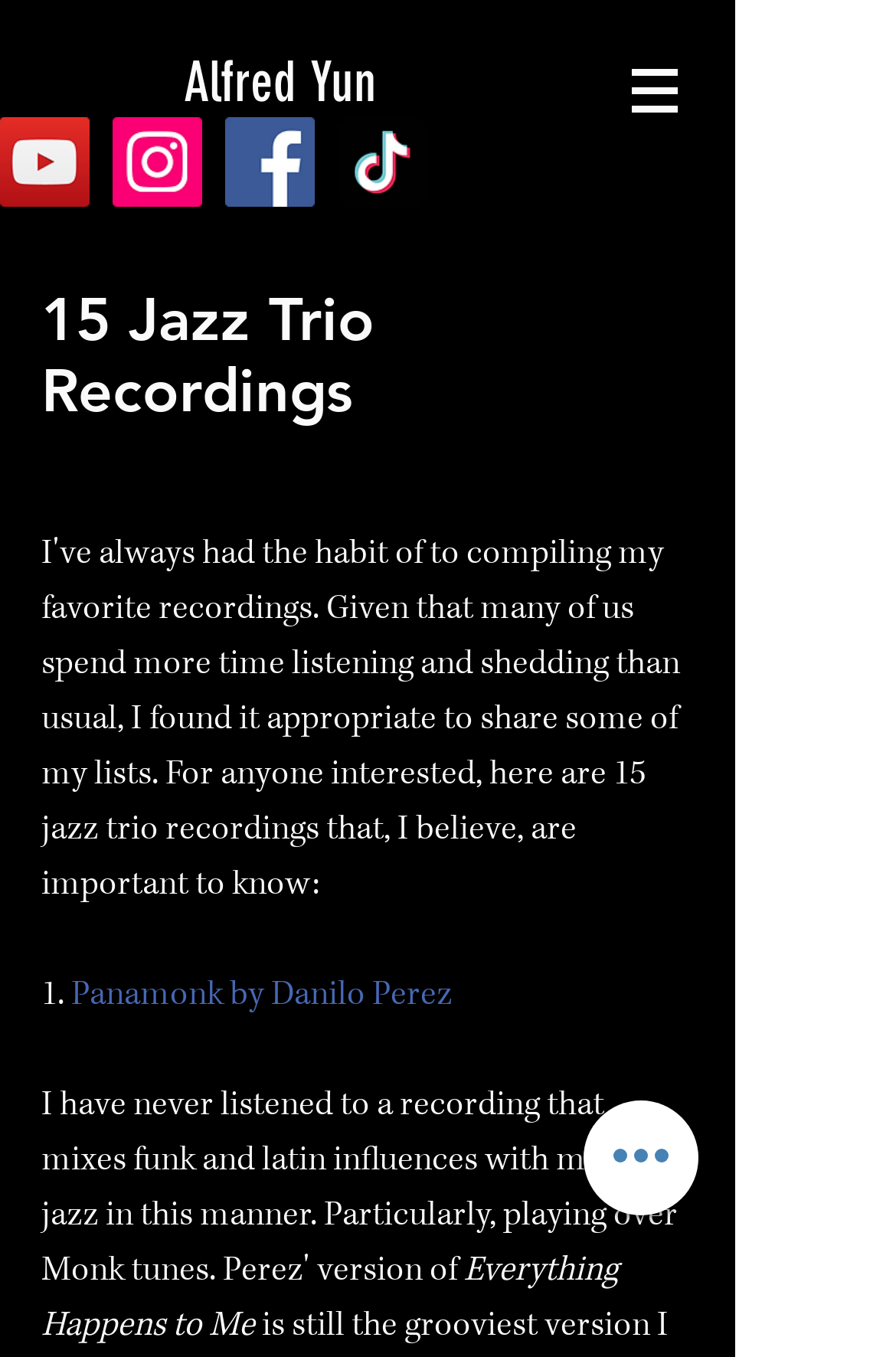Identify the bounding box for the UI element that is described as follows: "Panamonk by Danilo Perez".

[0.079, 0.717, 0.505, 0.749]